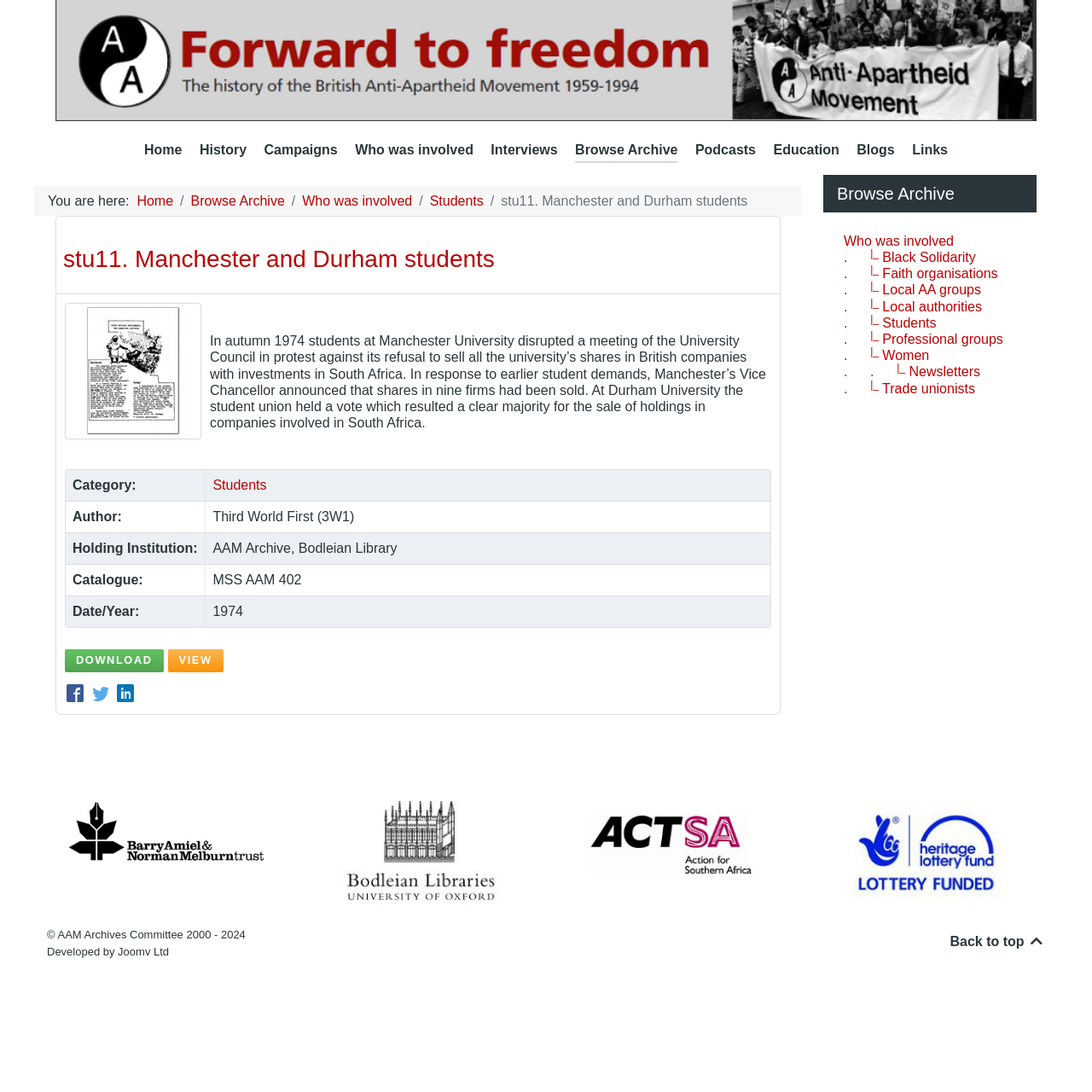Identify the bounding box coordinates of the specific part of the webpage to click to complete this instruction: "Click on 'Who was involved'".

[0.773, 0.214, 0.873, 0.227]